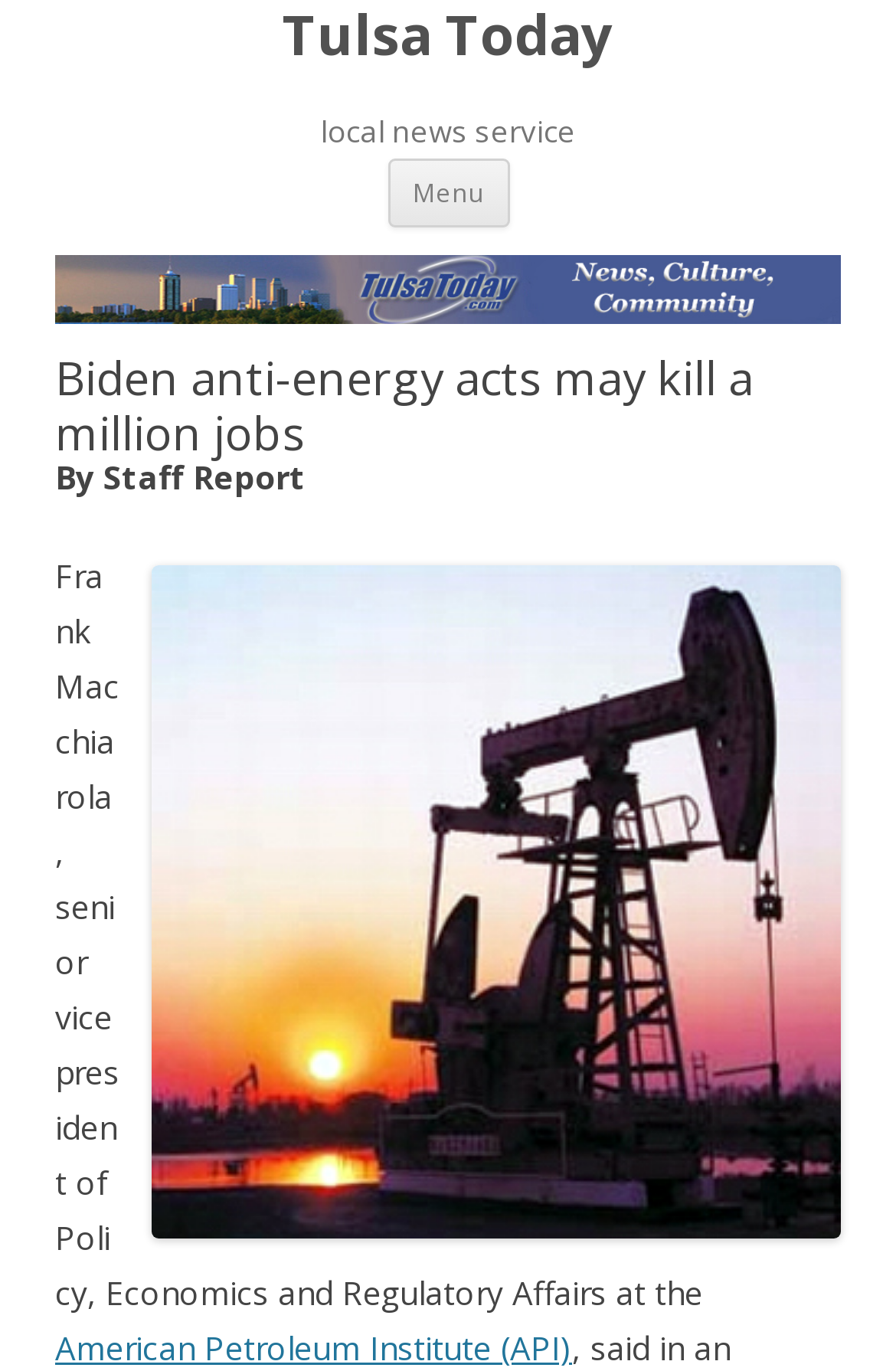Identify the bounding box of the HTML element described here: "Tulsa Today". Provide the coordinates as four float numbers between 0 and 1: [left, top, right, bottom].

[0.315, 0.0, 0.685, 0.052]